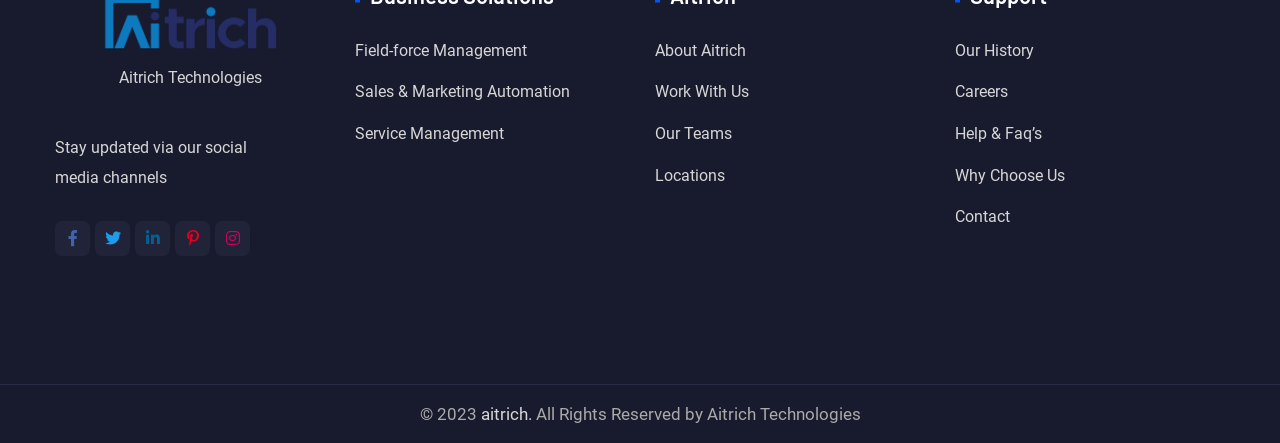What is the name of the company?
Provide an in-depth answer to the question, covering all aspects.

The webpage has multiple instances of the company name 'Aitrich' throughout the page, including in the links and the footer section.